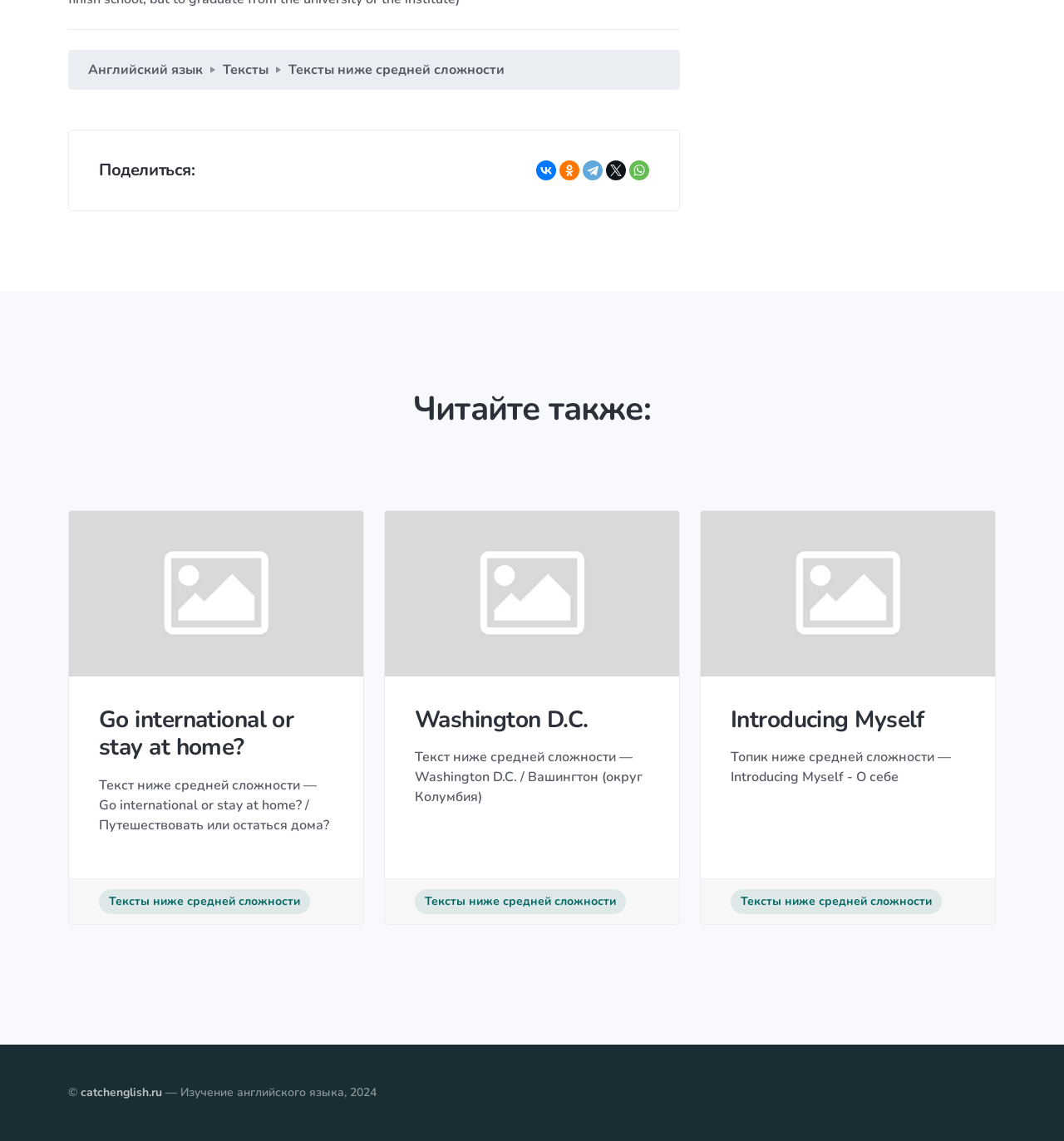What social media platforms are available for sharing?
Using the image, answer in one word or phrase.

VKontakte, Odноклассники, Telegram, Twitter, WhatsApp